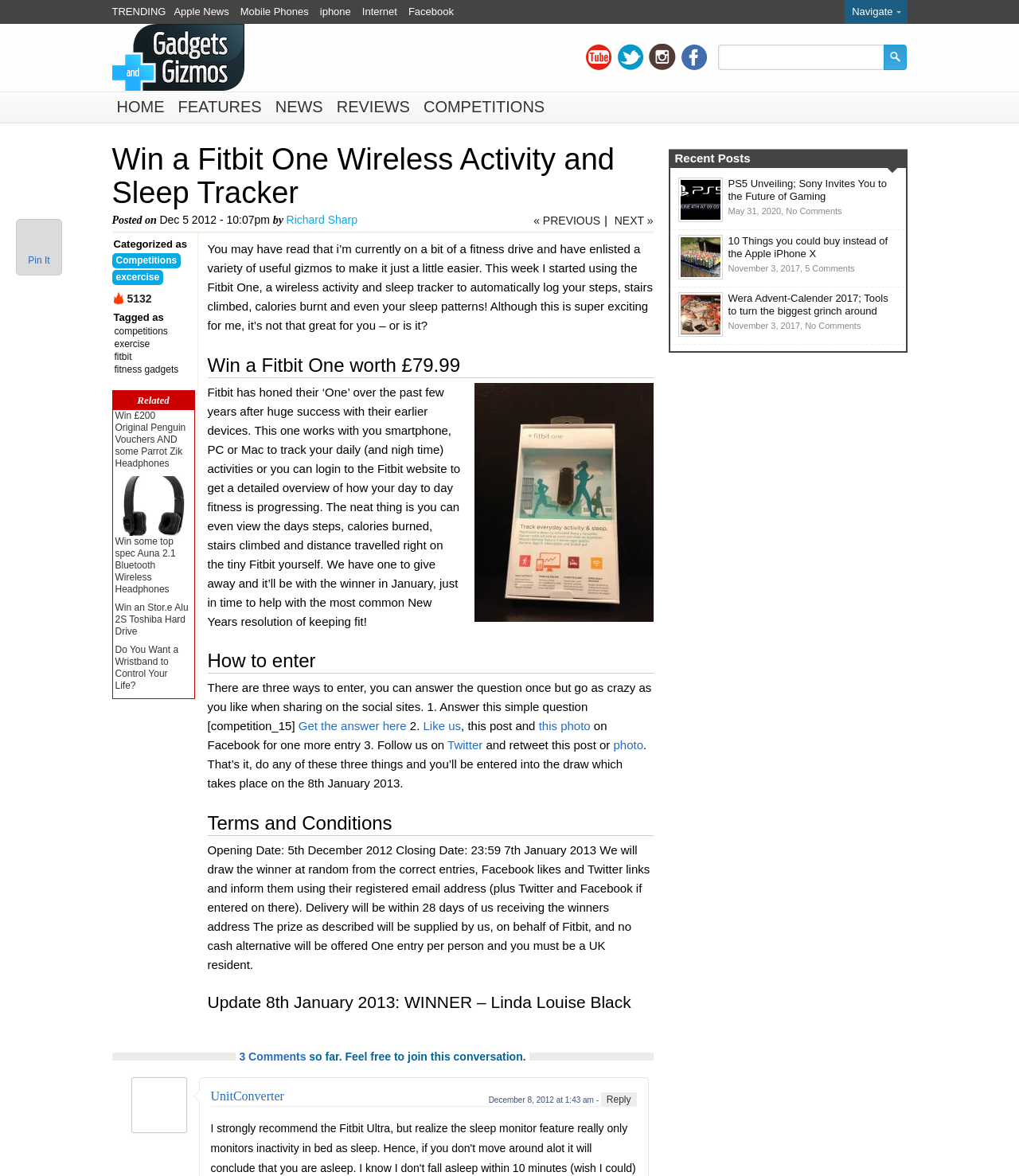Please give the bounding box coordinates of the area that should be clicked to fulfill the following instruction: "Click on the 'Like us' link on Facebook". The coordinates should be in the format of four float numbers from 0 to 1, i.e., [left, top, right, bottom].

[0.415, 0.611, 0.452, 0.623]